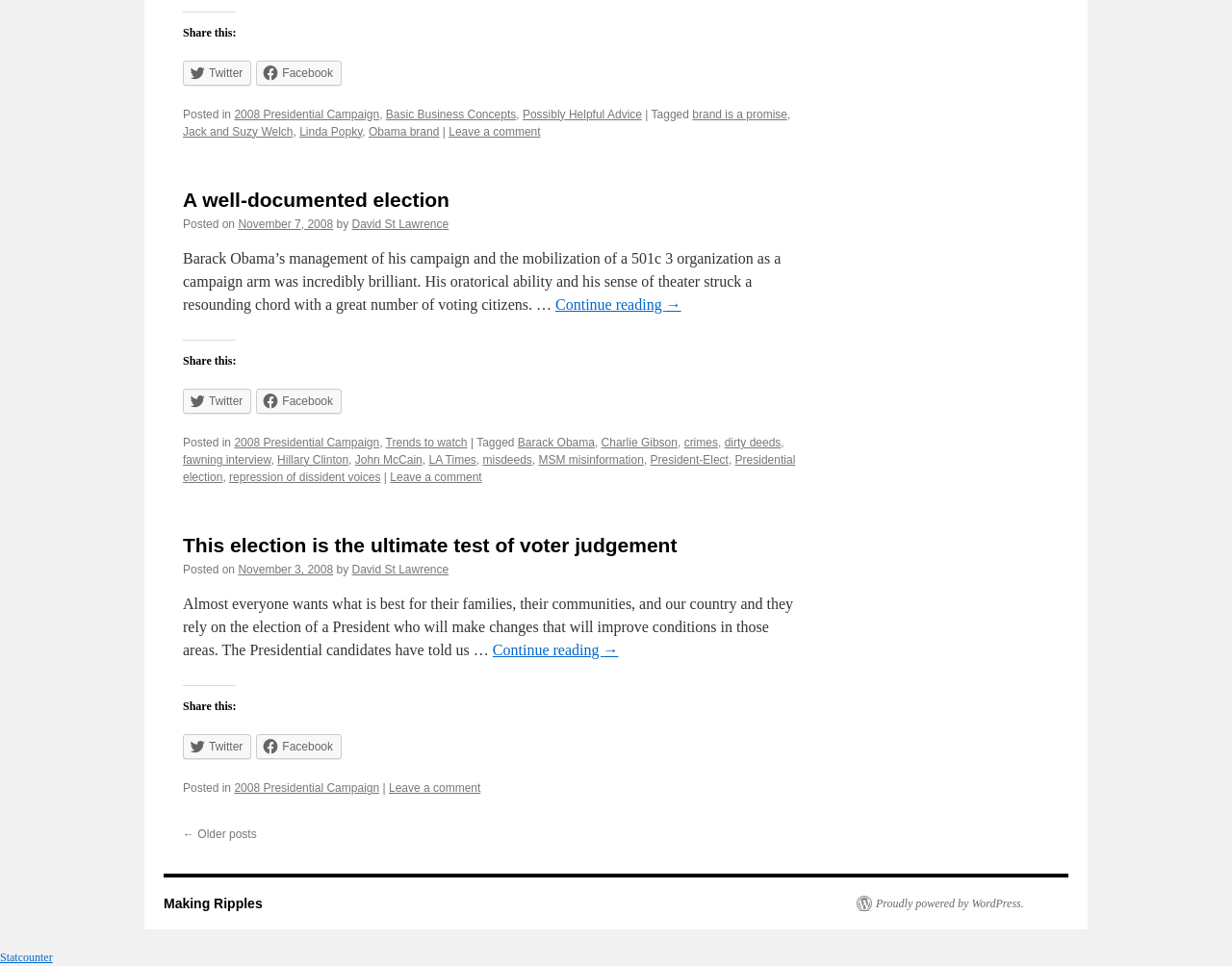Refer to the image and provide an in-depth answer to the question: 
How many articles are displayed on the webpage?

I counted the number of articles displayed on the webpage, which are three, each with a title, content, and share options.